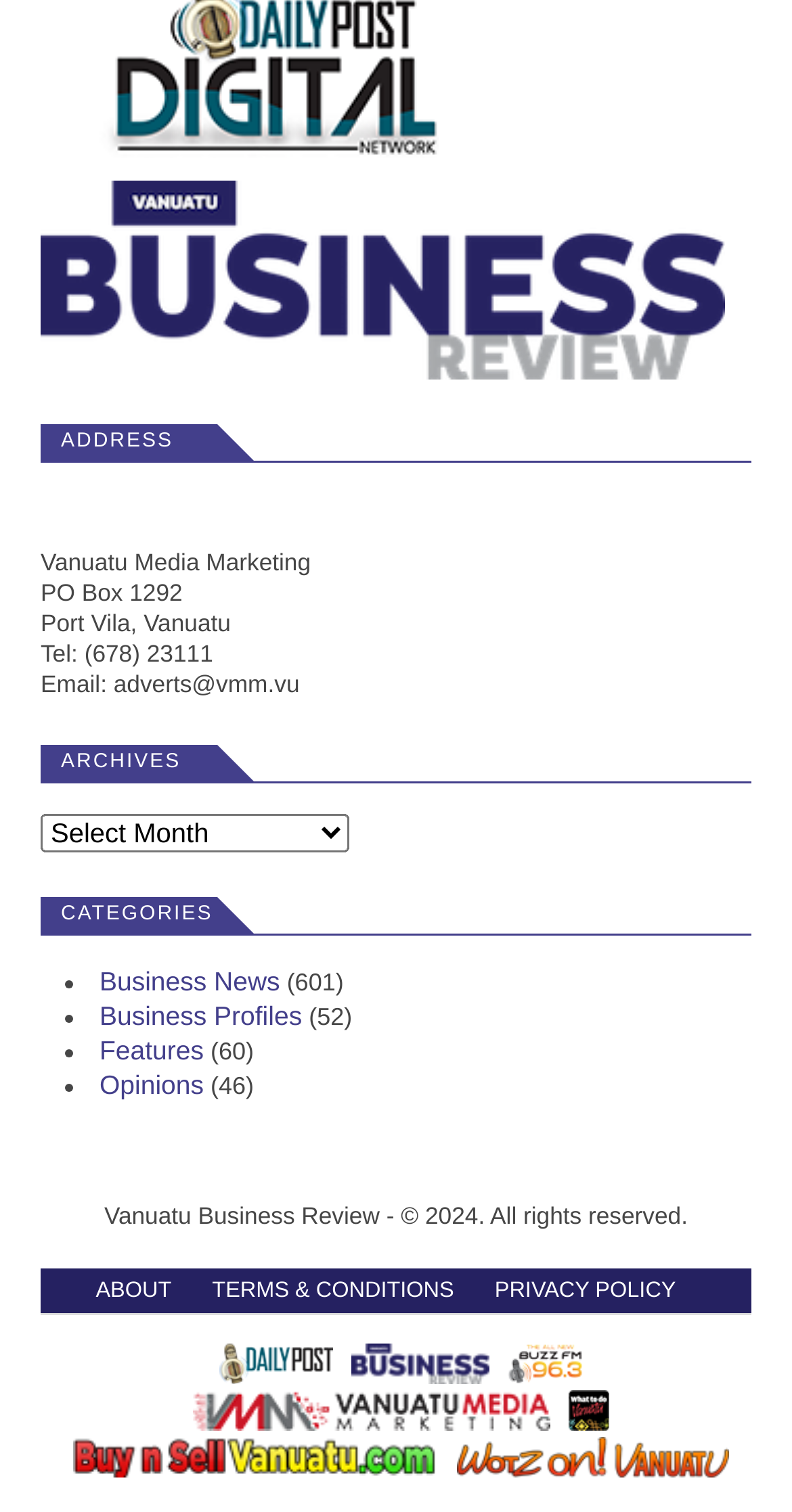Please locate the bounding box coordinates of the element that should be clicked to complete the given instruction: "Visit the 'Business News' category".

[0.126, 0.639, 0.354, 0.659]